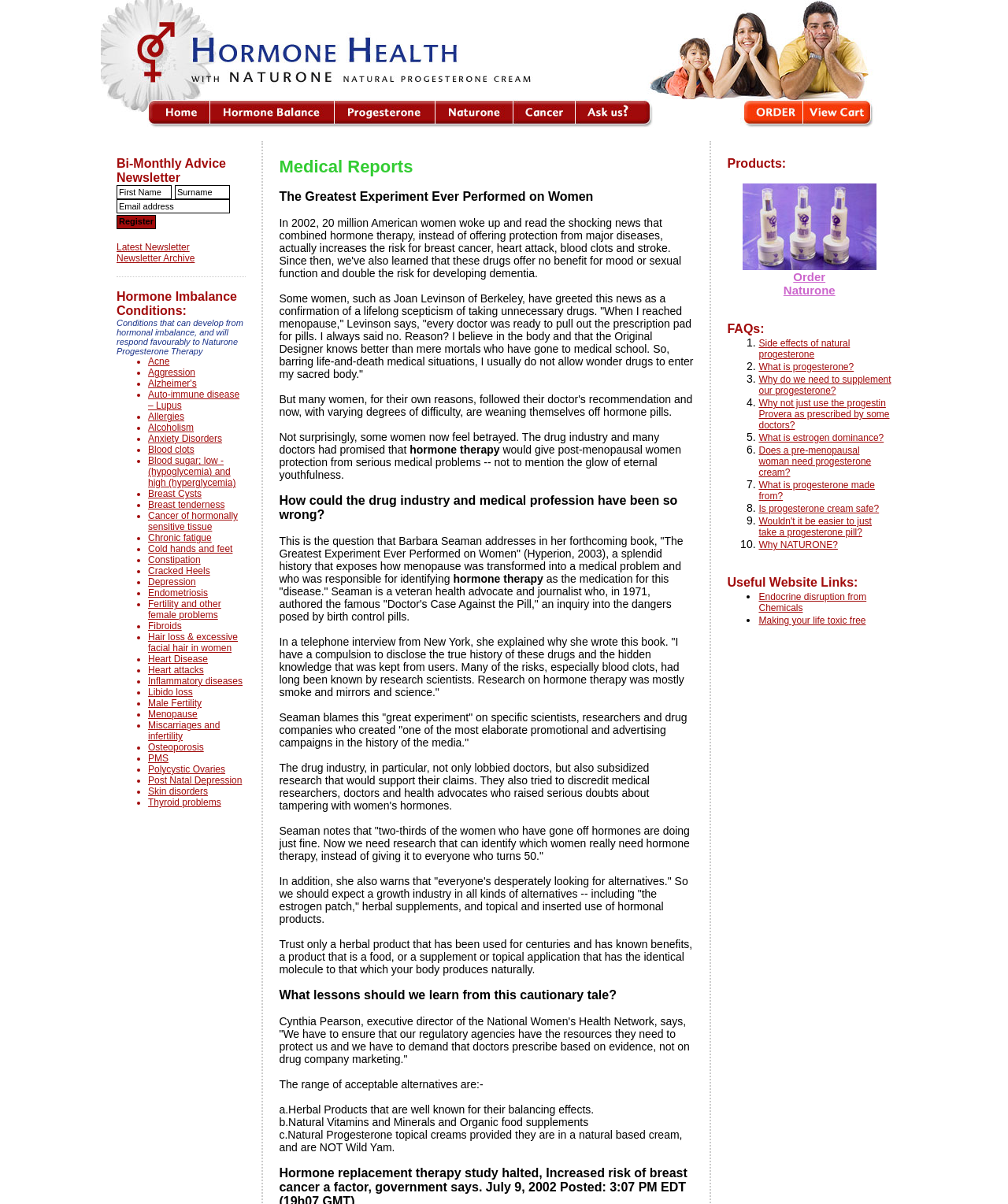Select the bounding box coordinates of the element I need to click to carry out the following instruction: "View the Latest Newsletter".

[0.116, 0.201, 0.188, 0.21]